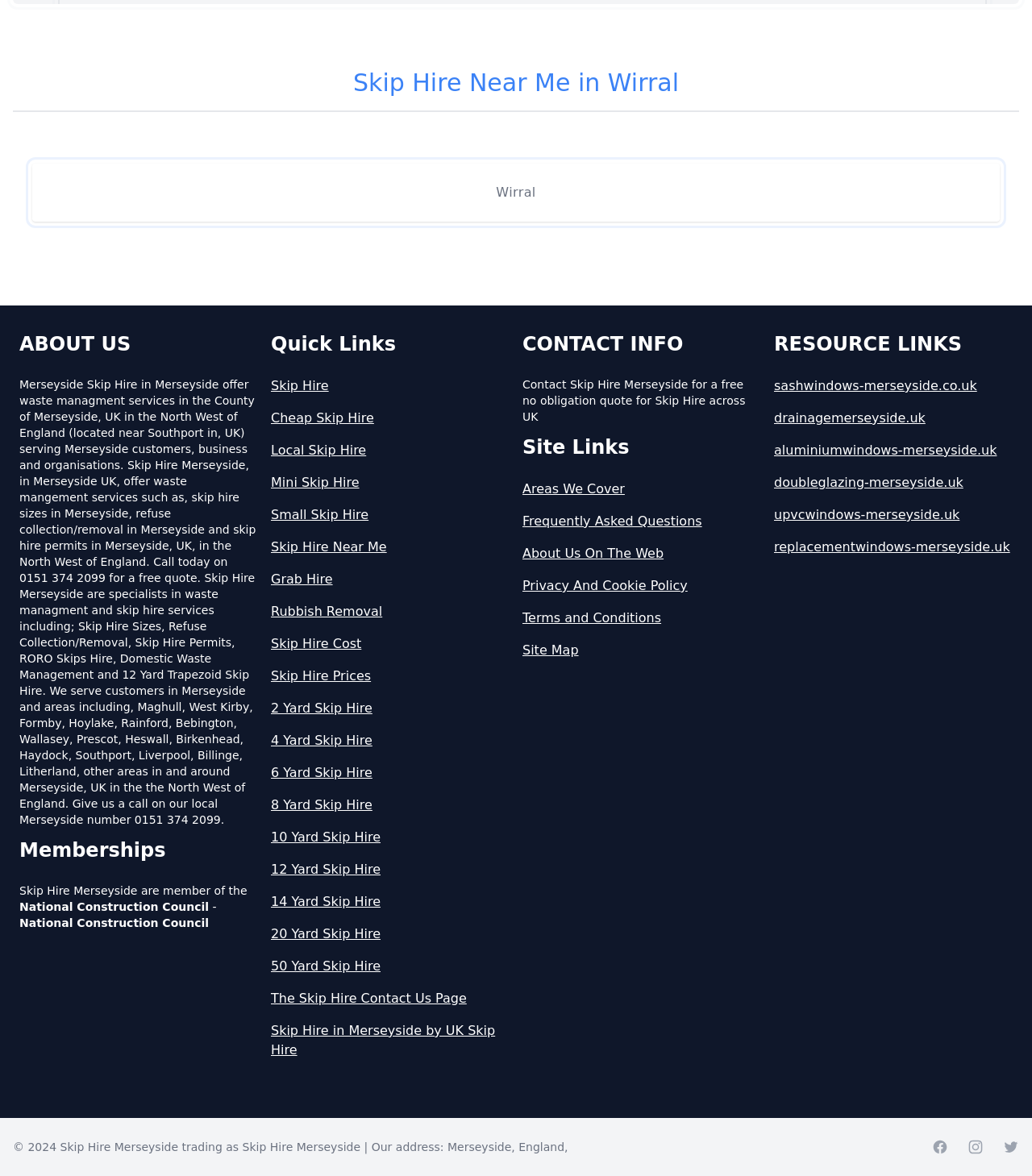Please locate the bounding box coordinates of the element that should be clicked to complete the given instruction: "Visit the 'Skip Hire Near Me' page".

[0.262, 0.457, 0.494, 0.474]